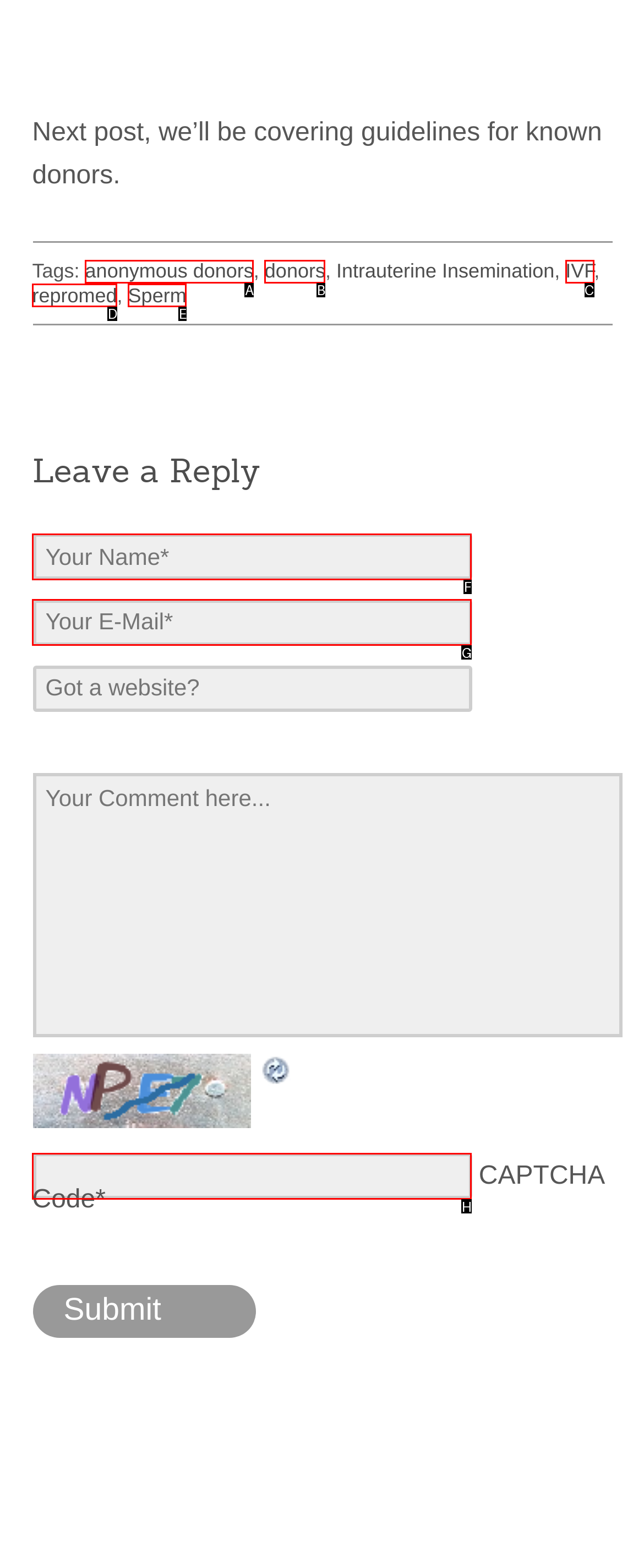Given the description: FAQ, identify the HTML element that corresponds to it. Respond with the letter of the correct option.

None